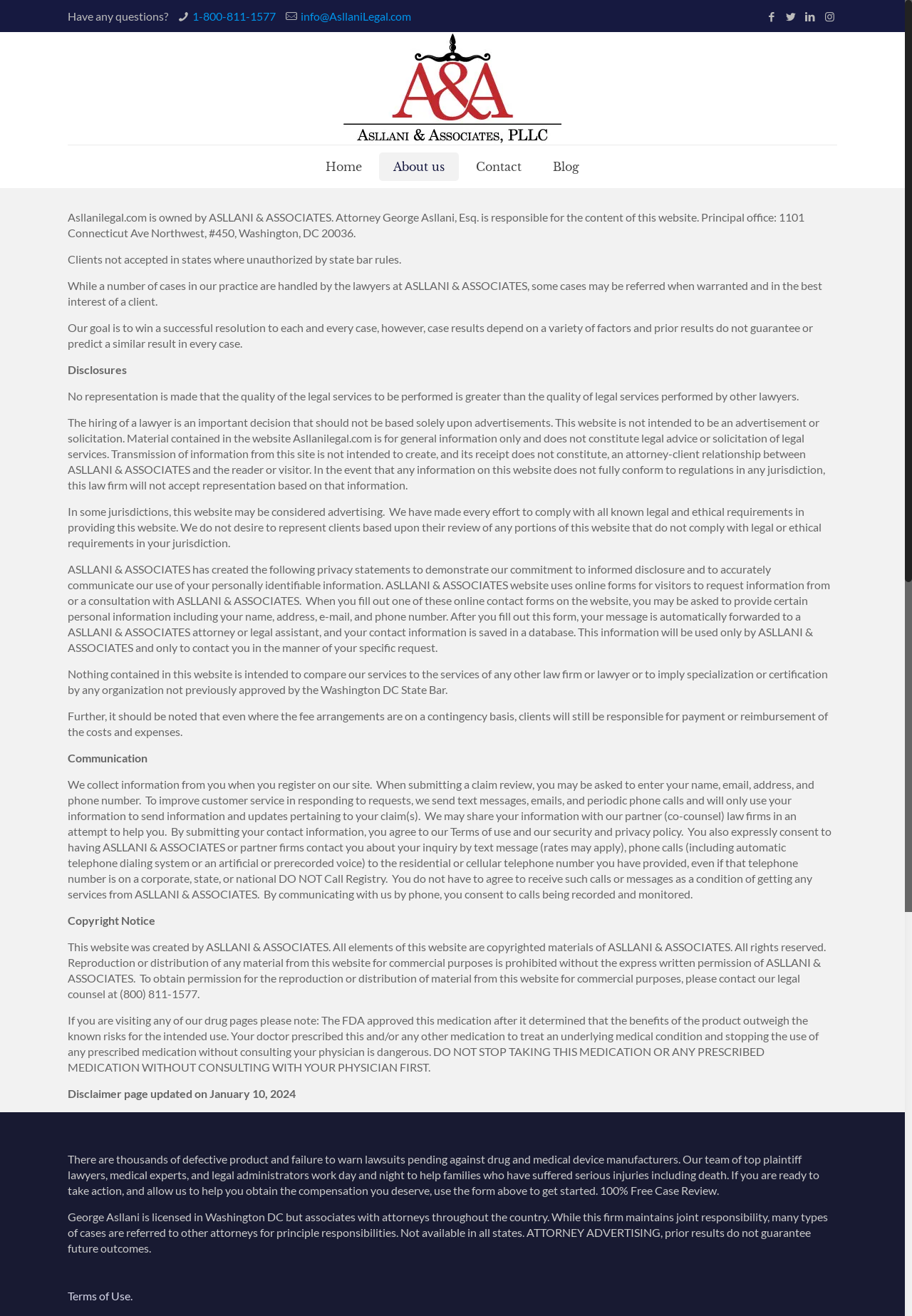Please find the bounding box for the UI element described by: "Blog".

[0.591, 0.116, 0.651, 0.138]